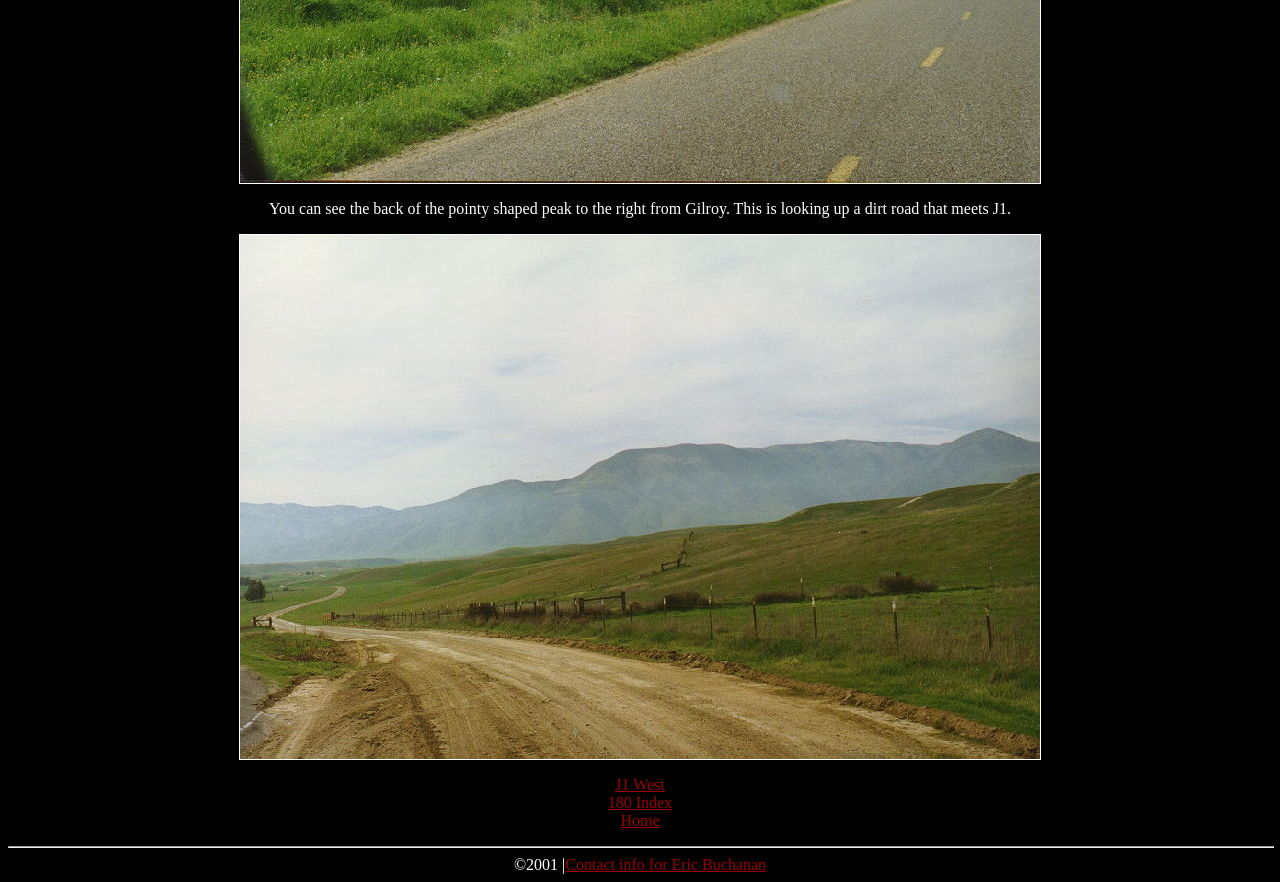Given the webpage screenshot and the description, determine the bounding box coordinates (top-left x, top-left y, bottom-right x, bottom-right y) that define the location of the UI element matching this description: Home

[0.485, 0.921, 0.515, 0.94]